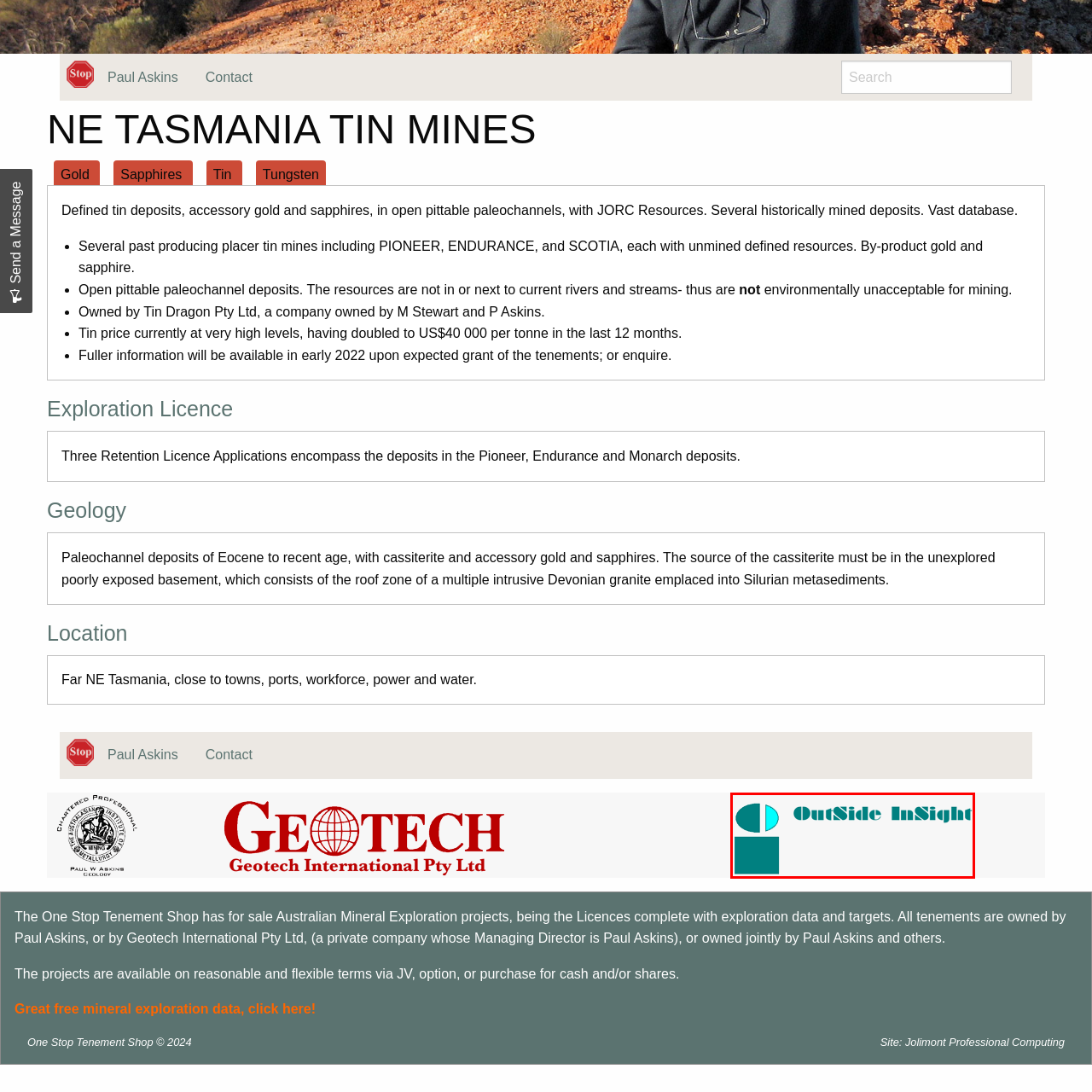Look at the image within the red outlined box, What industry does the consulting service 'OutSide InSight' focus on? Provide a one-word or brief phrase answer.

Mining